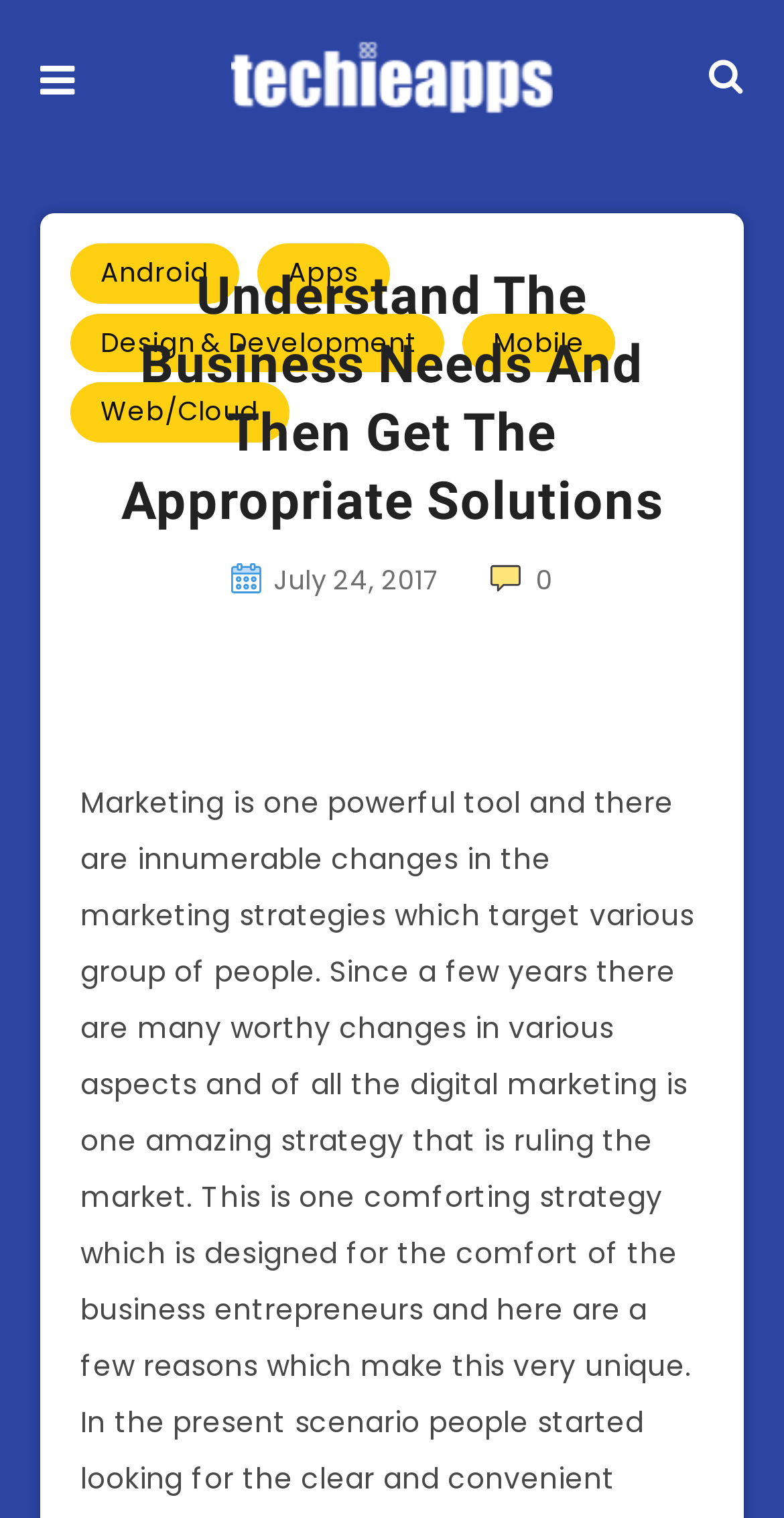Extract the bounding box coordinates for the UI element described by the text: "0 Comments". The coordinates should be in the form of [left, top, right, bottom] with values between 0 and 1.

[0.626, 0.369, 0.705, 0.394]